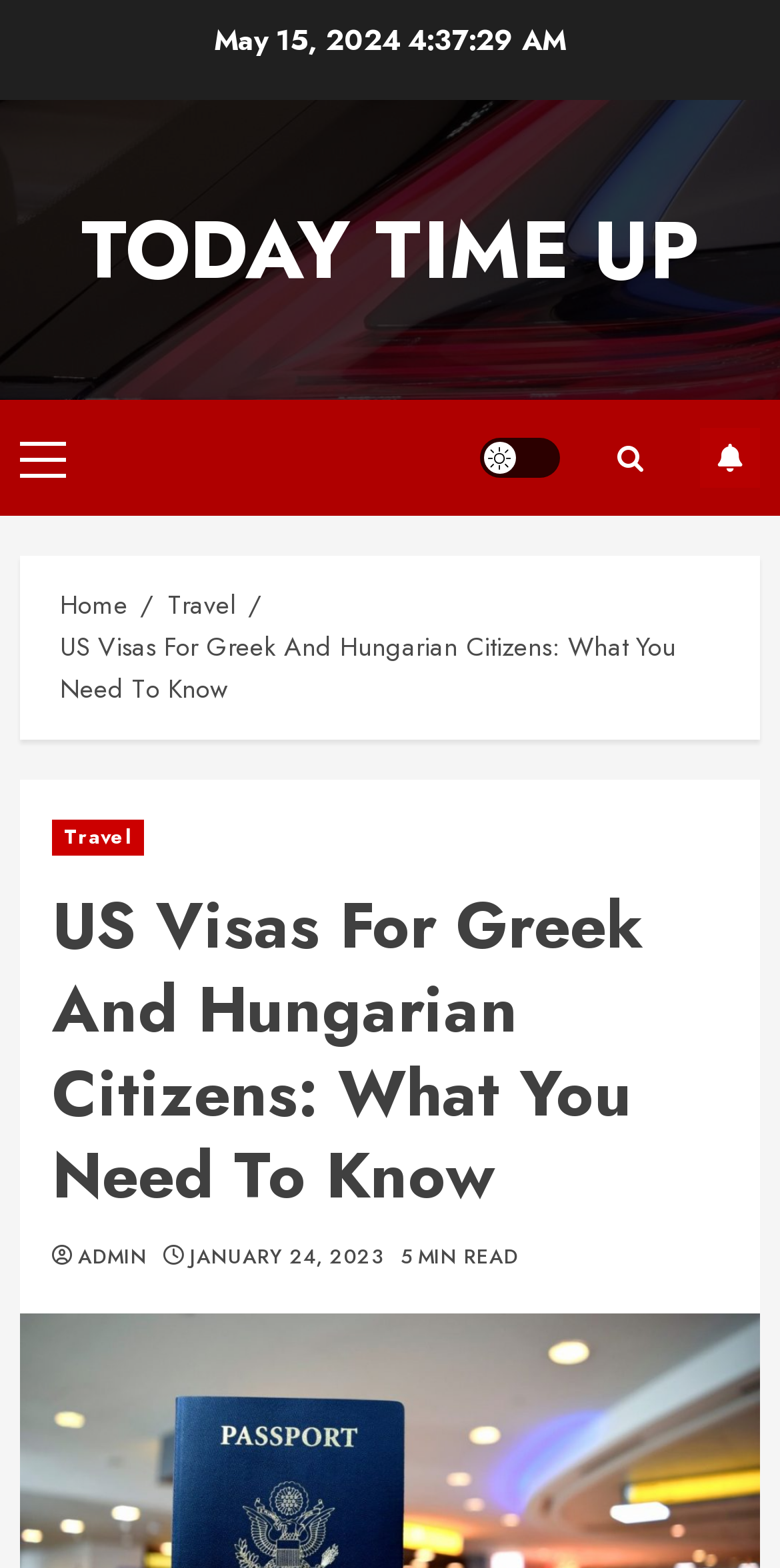Please determine the bounding box coordinates for the element that should be clicked to follow these instructions: "read the article".

[0.067, 0.565, 0.933, 0.777]